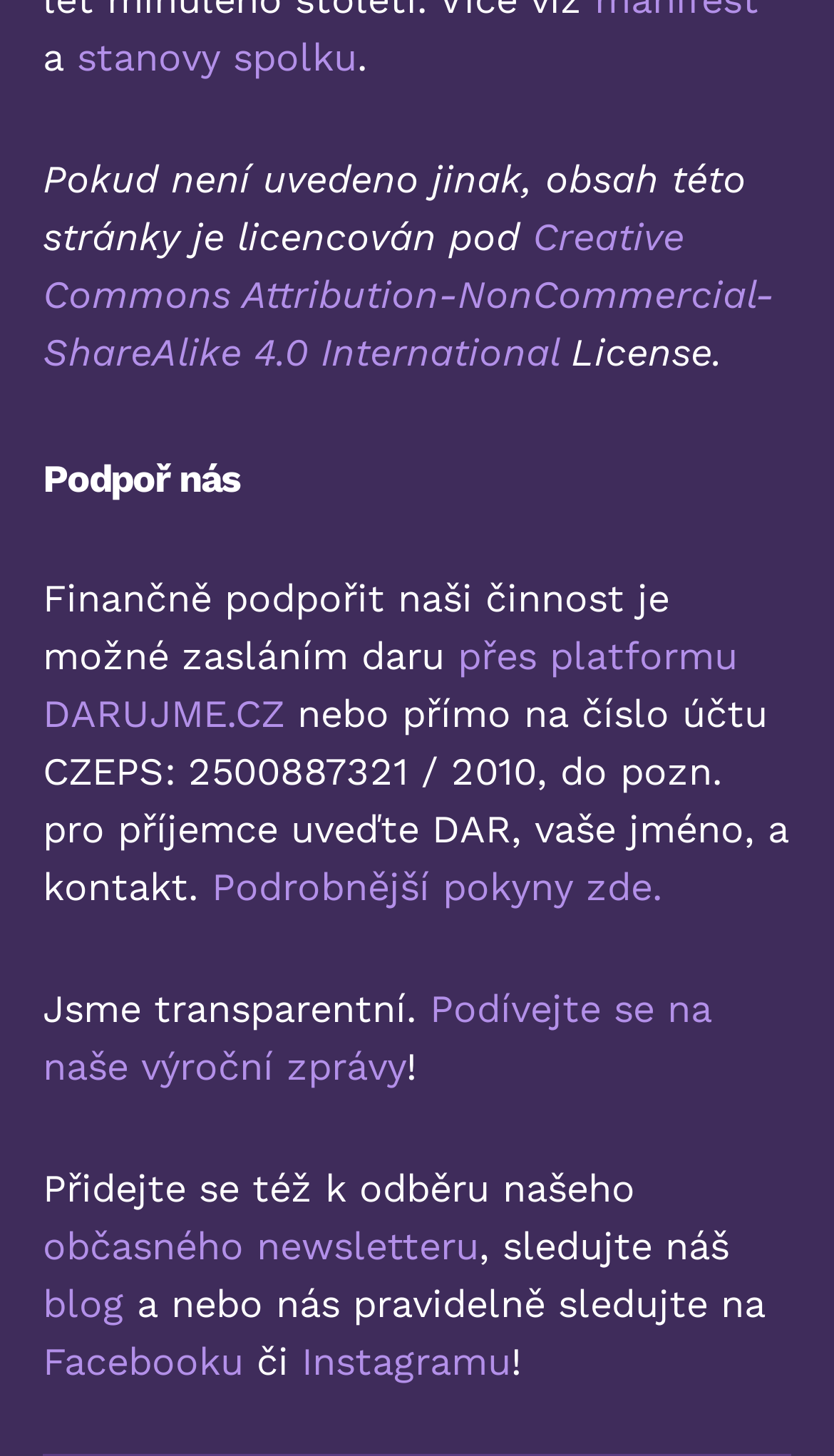What is the license of the webpage content?
Carefully analyze the image and provide a detailed answer to the question.

The webpage content license can be found in the second link on the webpage, which is 'Creative Commons Attribution-NonCommercial-ShareAlike 4.0 International'. This information is provided to inform users about the terms of use for the webpage content.